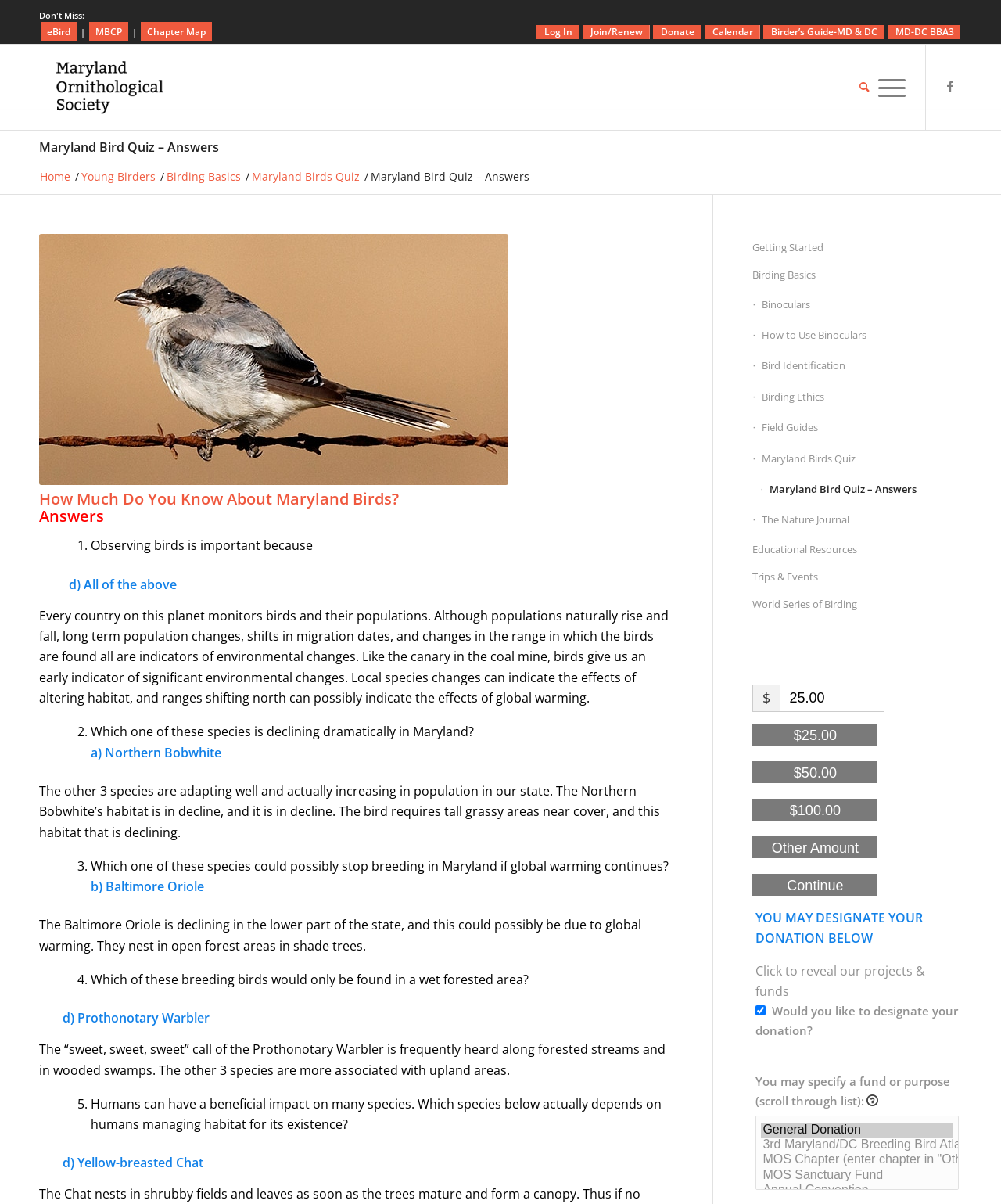Identify the bounding box coordinates for the element you need to click to achieve the following task: "Go to Home page". The coordinates must be four float values ranging from 0 to 1, formatted as [left, top, right, bottom].

[0.038, 0.142, 0.073, 0.151]